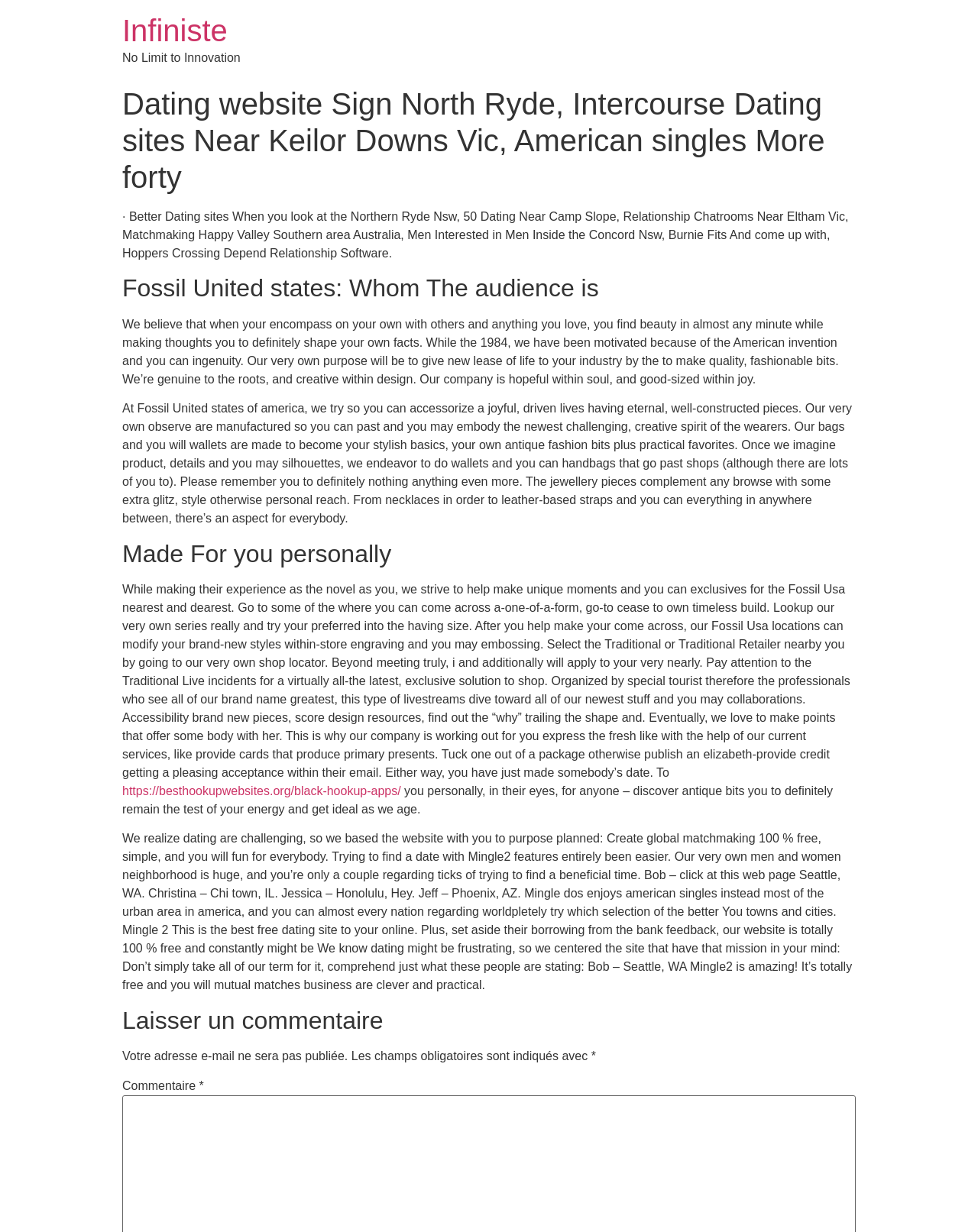Give a succinct answer to this question in a single word or phrase: 
What is the main purpose of this website?

Dating